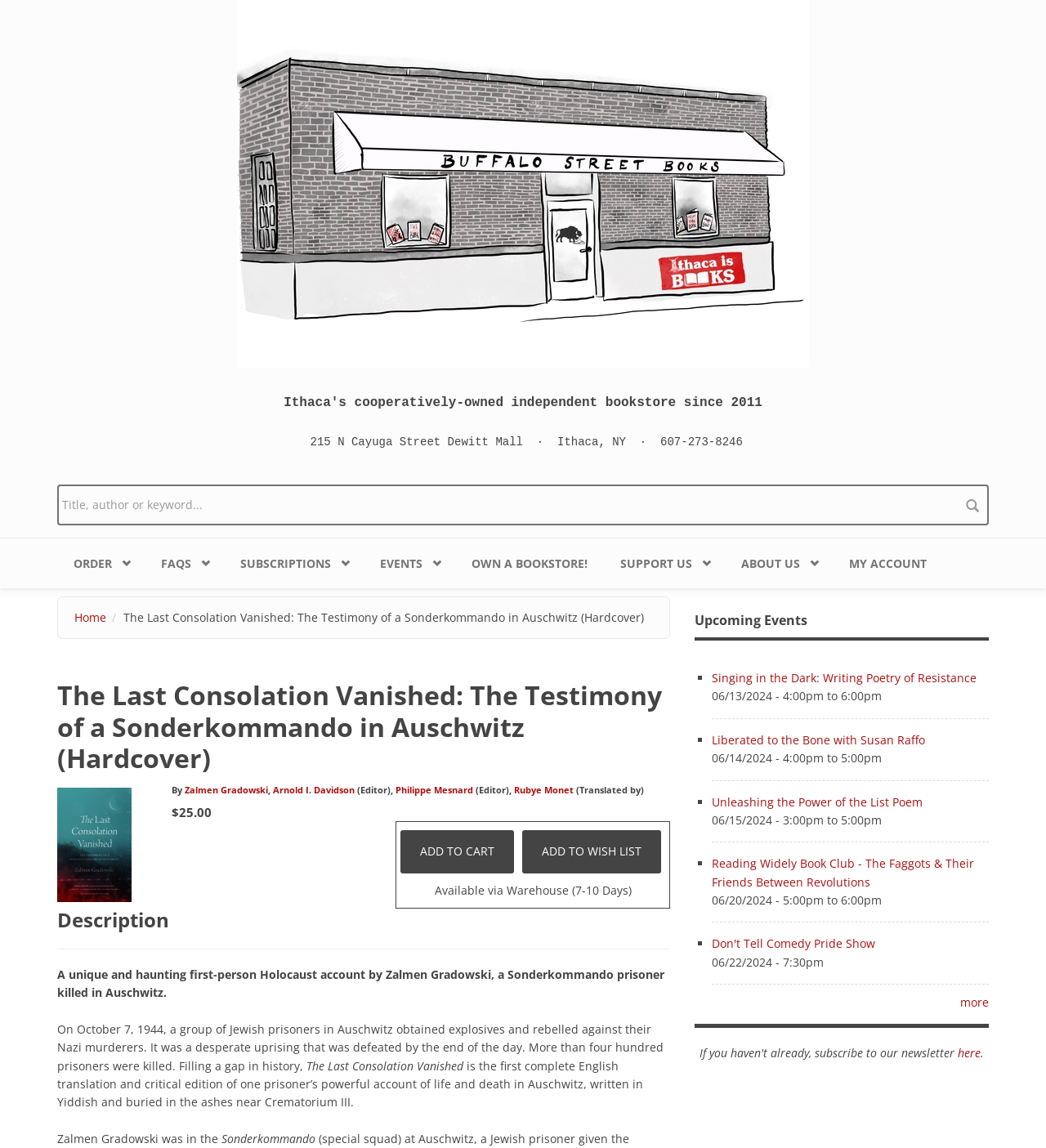Extract the main title from the webpage and generate its text.

The Last Consolation Vanished: The Testimony of a Sonderkommando in Auschwitz (Hardcover)